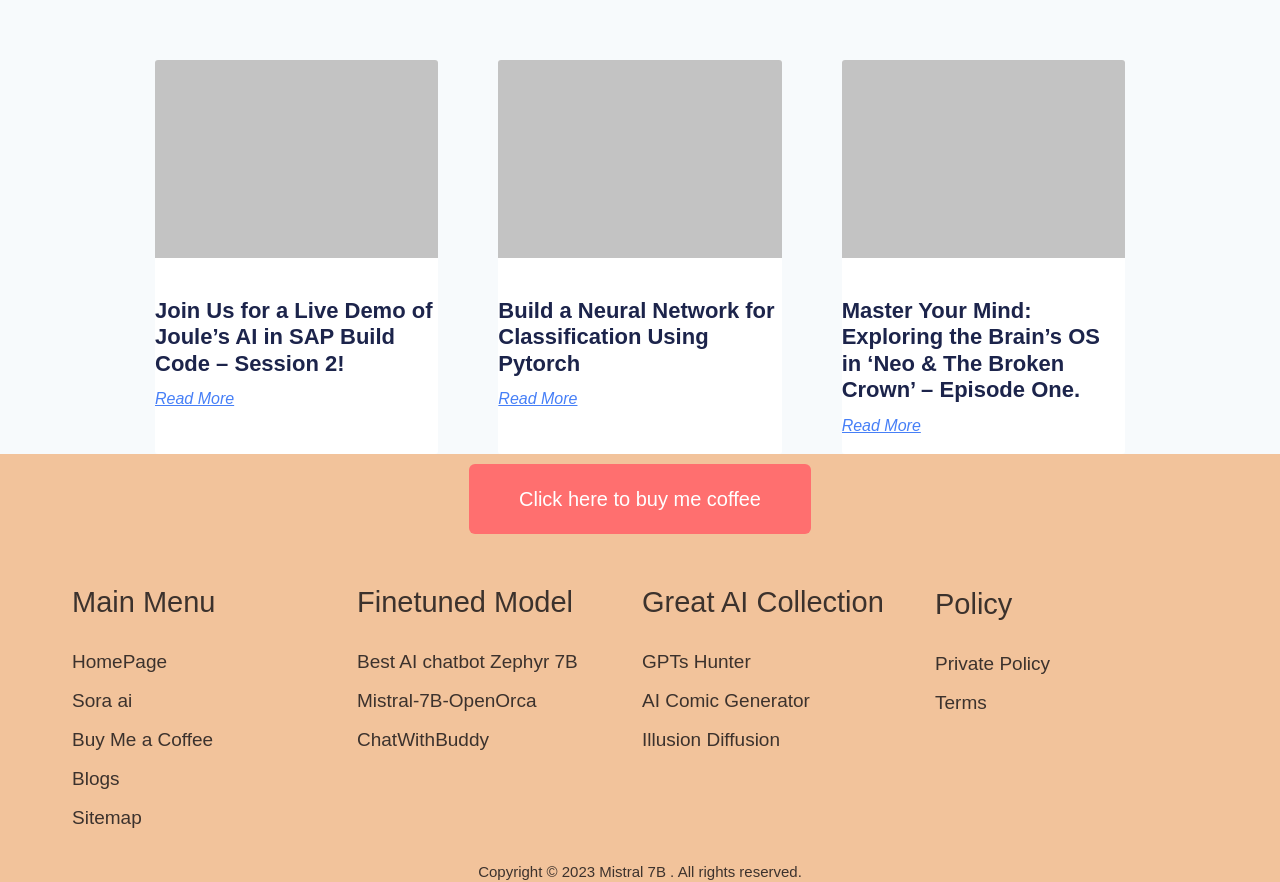What is the text of the last link in the 'Great AI Collection' section? Using the information from the screenshot, answer with a single word or phrase.

Illusion Diffusion